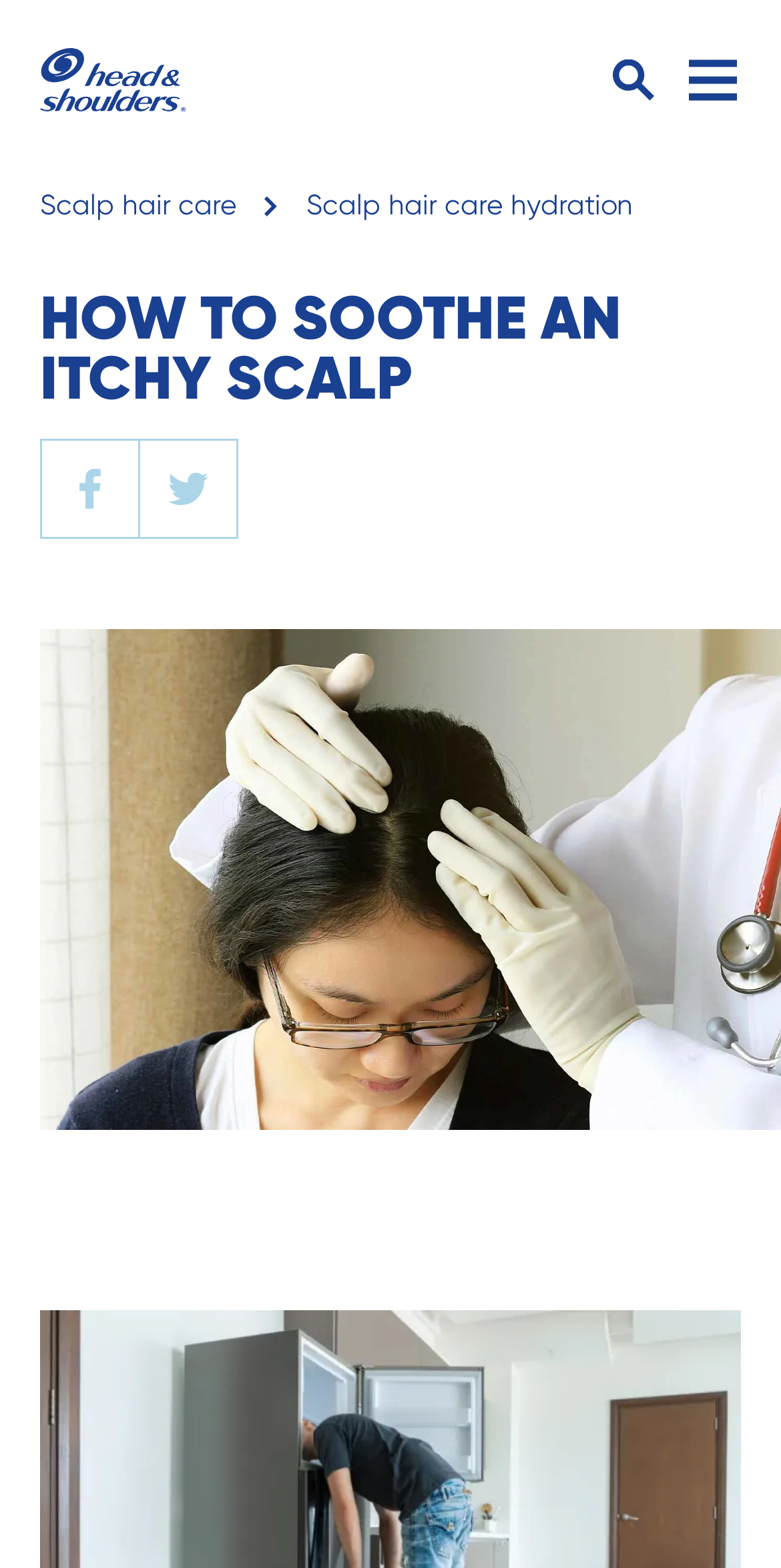What is the tone of the text?
Please provide a single word or phrase as your answer based on the image.

Humorous